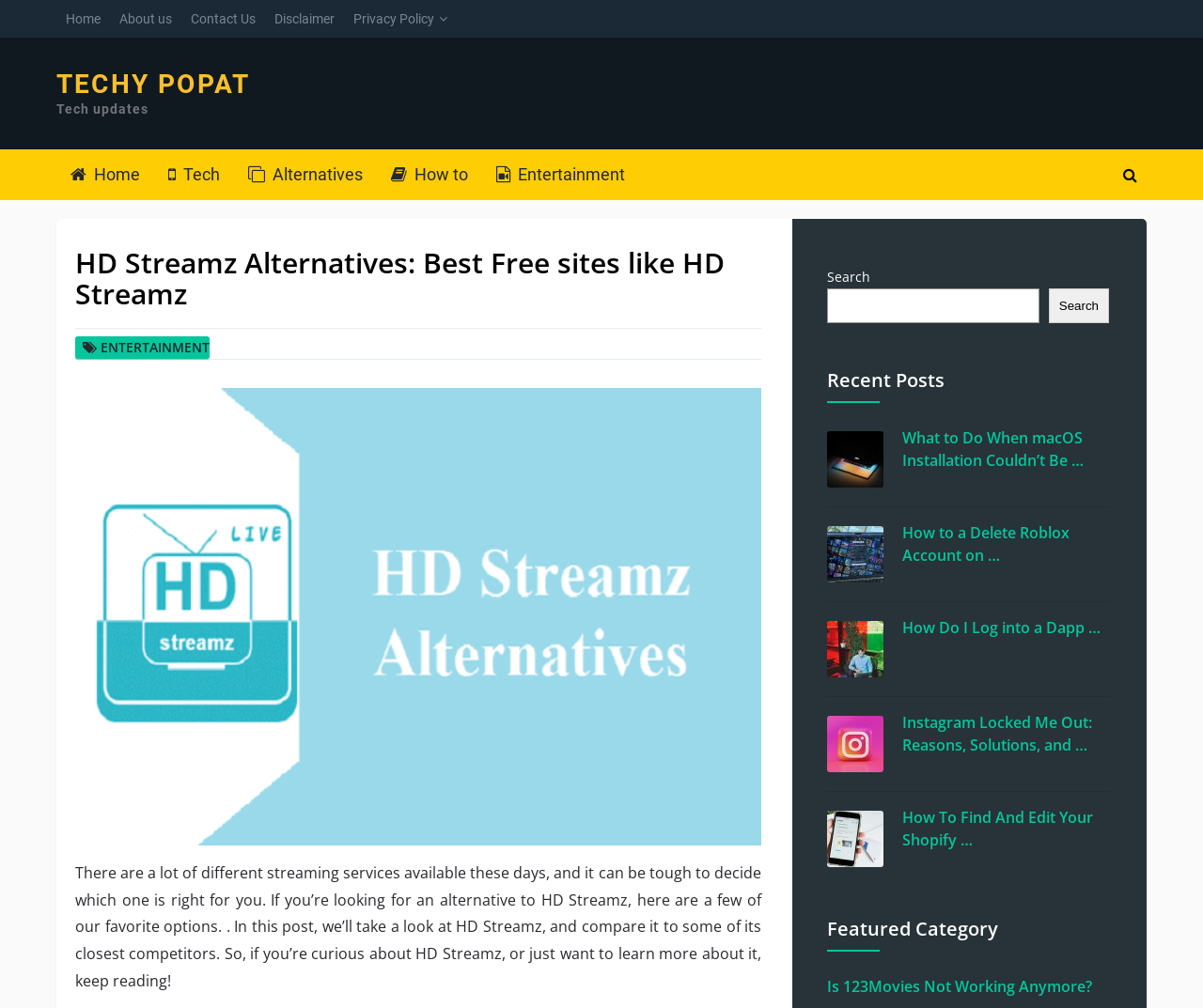Refer to the element description Tech and identify the corresponding bounding box in the screenshot. Format the coordinates as (top-left x, top-left y, bottom-right x, bottom-right y) with values in the range of 0 to 1.

[0.128, 0.148, 0.195, 0.199]